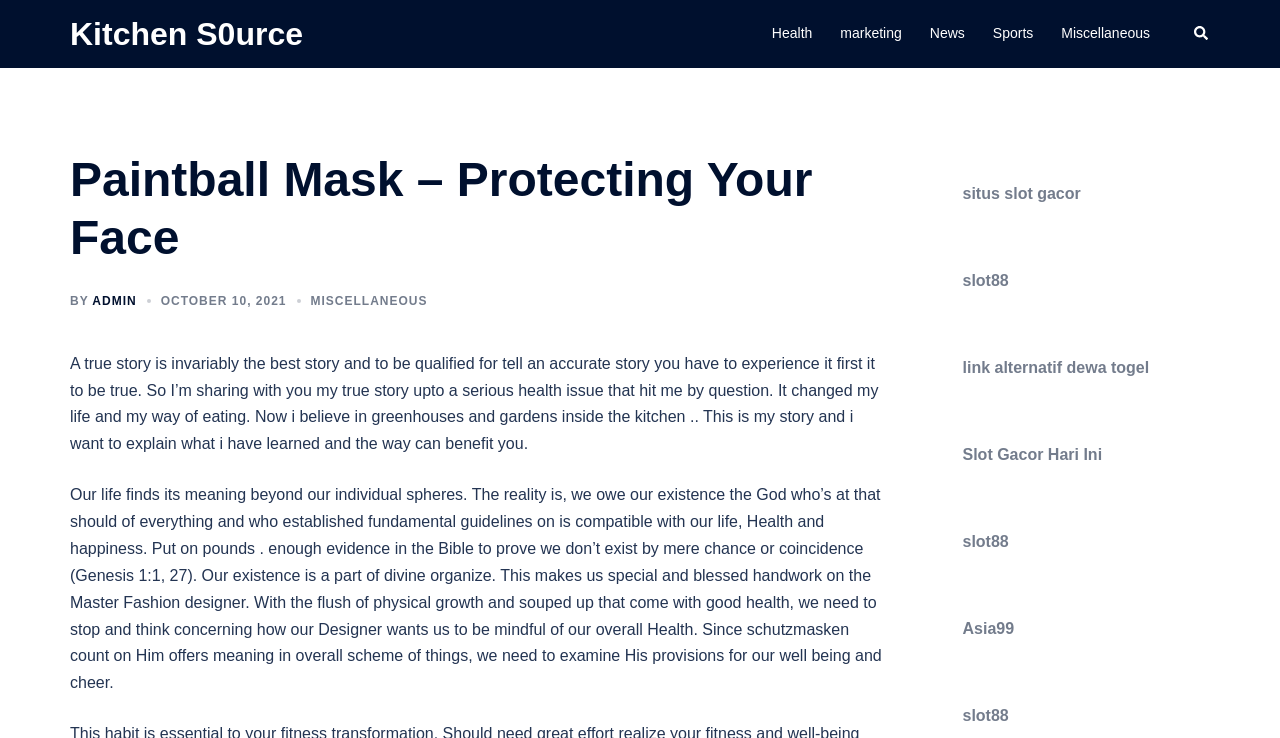Locate the bounding box coordinates of the clickable element to fulfill the following instruction: "Search in the search bar". Provide the coordinates as four float numbers between 0 and 1 in the format [left, top, right, bottom].

None